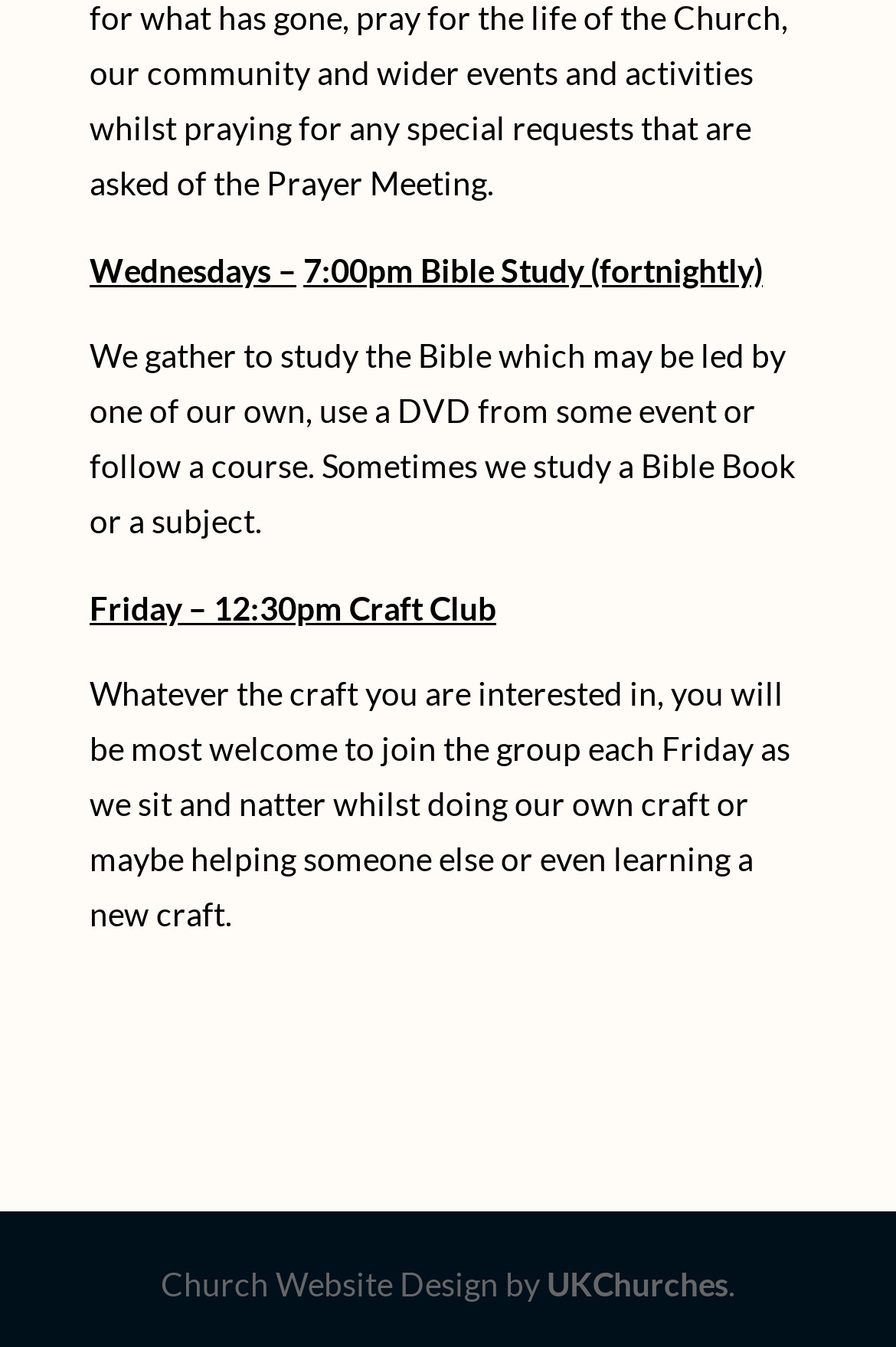Please respond to the question using a single word or phrase:
What is the topic of study in the Bible Study?

Bible Book or subject